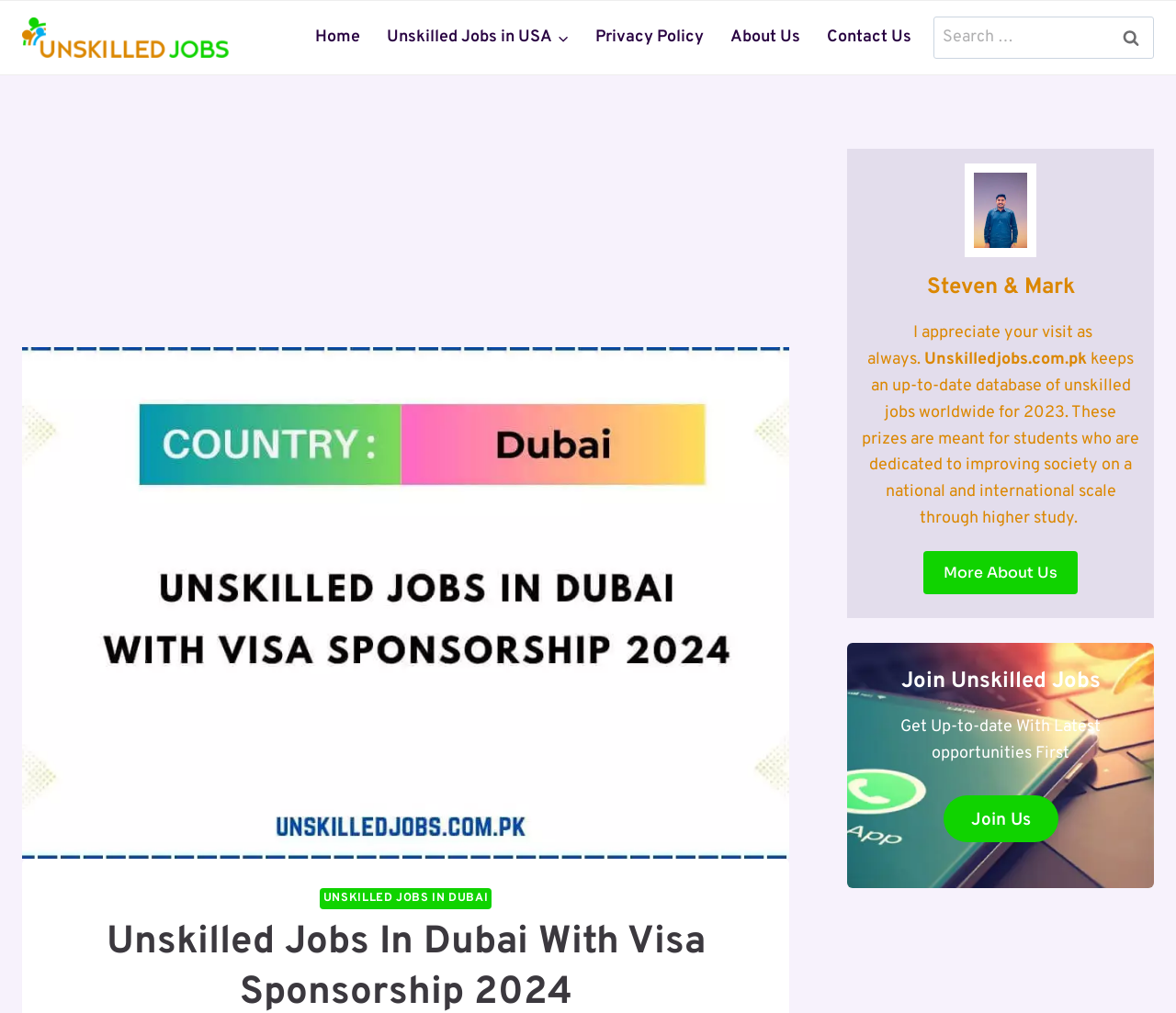Respond to the following question with a brief word or phrase:
What is the heading above the 'Join Unskilled Jobs' link?

Join Unskilled Jobs